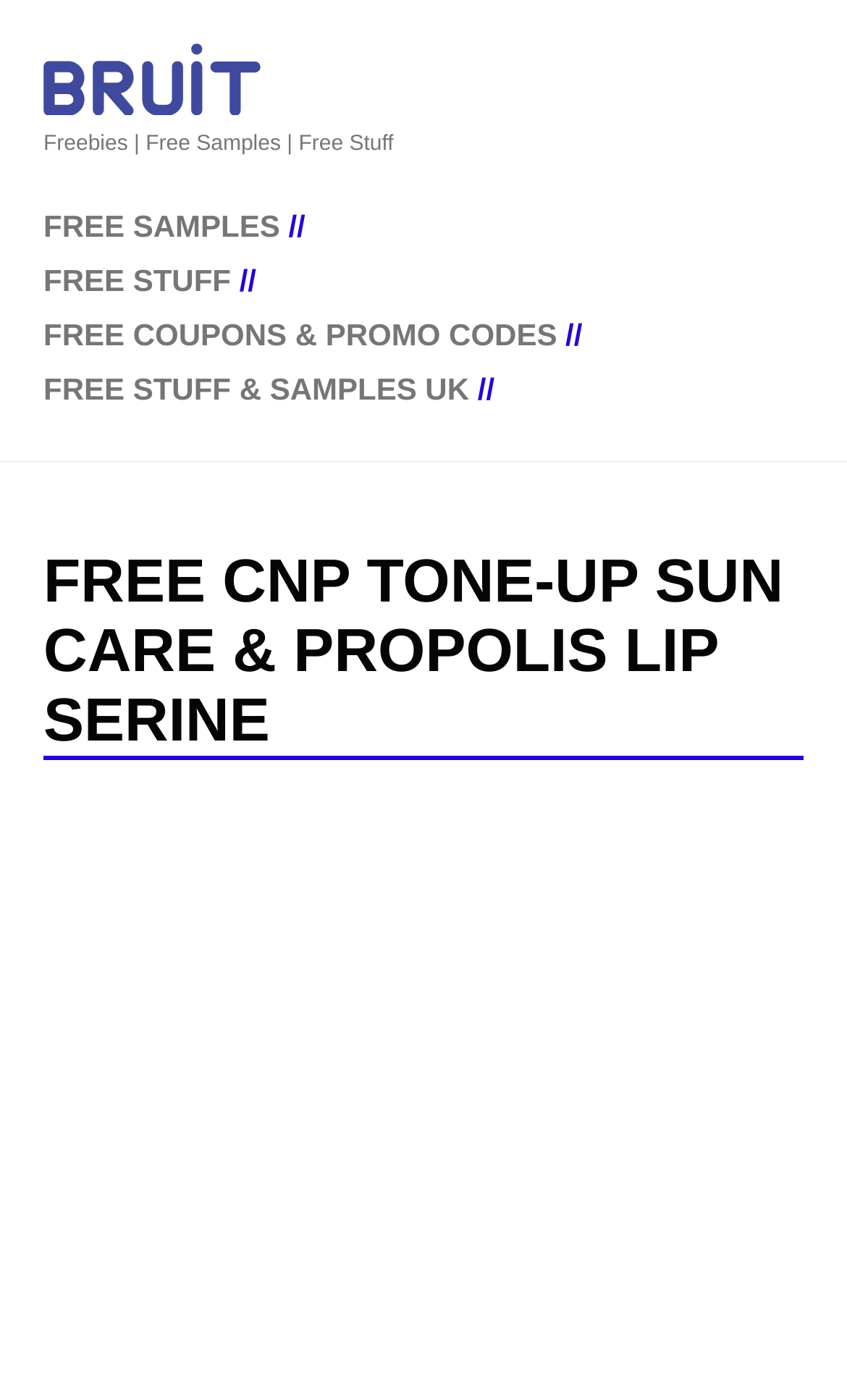Create a full and detailed caption for the entire webpage.

The webpage appears to be a product page for the CNP Tone-Up Sun Care & Propolis Lip Serine, a dual-function skincare product that provides both sun protection and lip care. 

At the top left of the page, there is a logo image and a link to "Freebies, Free Samples & Stuff by MAIL". Next to it, there is a link to "Freebies | Free Samples | Free Stuff". 

Below these links, there are several links to different sections of the website, including "FREE SAMPLES", "FREE STUFF", "FREE COUPONS & PROMO CODES", and "FREE STUFF & SAMPLES UK". These links are aligned horizontally and are positioned at the top of the page. 

In the middle of the page, there is a prominent heading that reads "FREE CNP TONE-UP SUN CARE & PROPOLIS LIP SERINE", which suggests that the product is being offered for free.